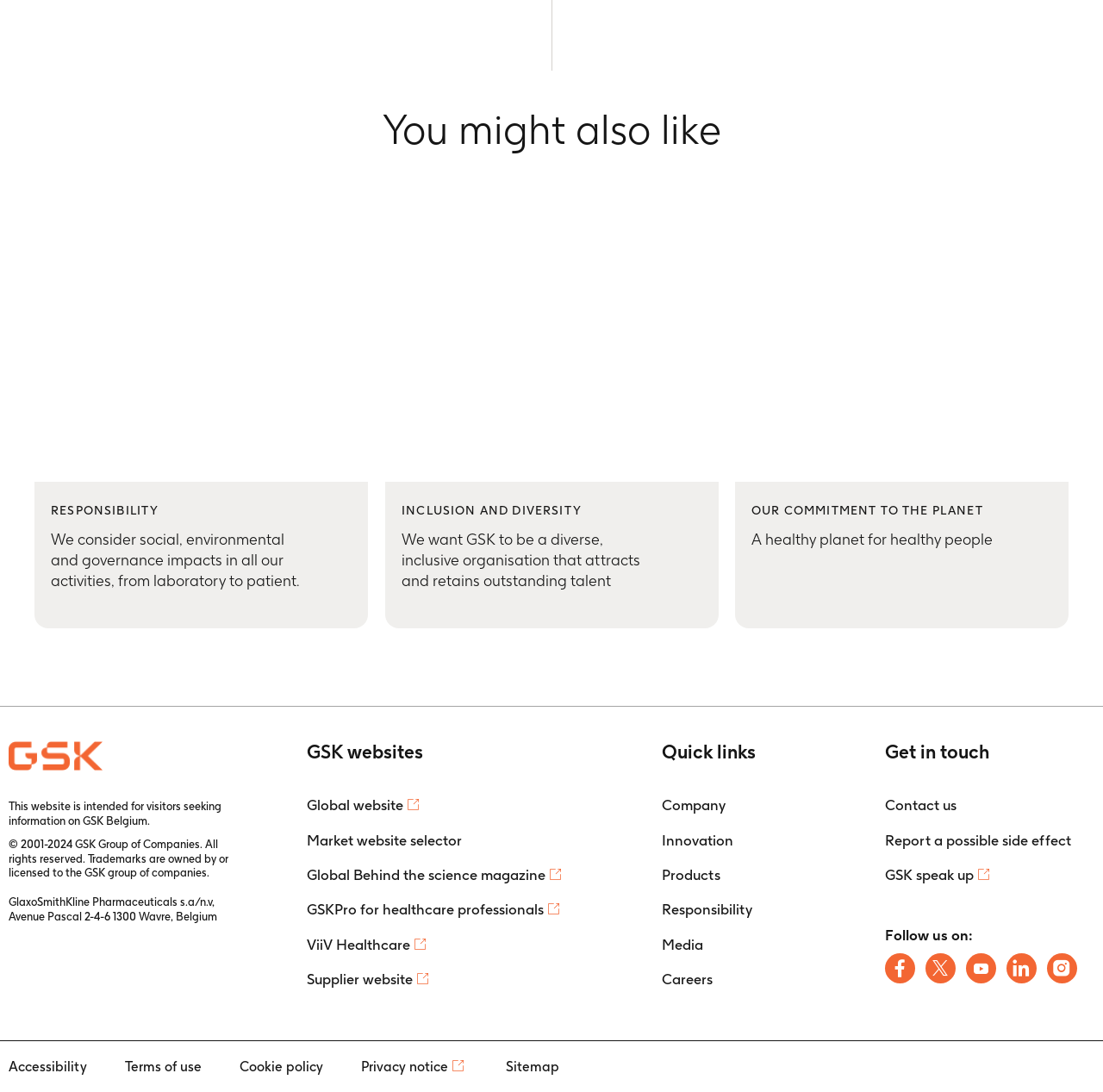Use a single word or phrase to answer this question: 
What is the name of the company mentioned in the footer?

GlaxoSmithKline Pharmaceuticals